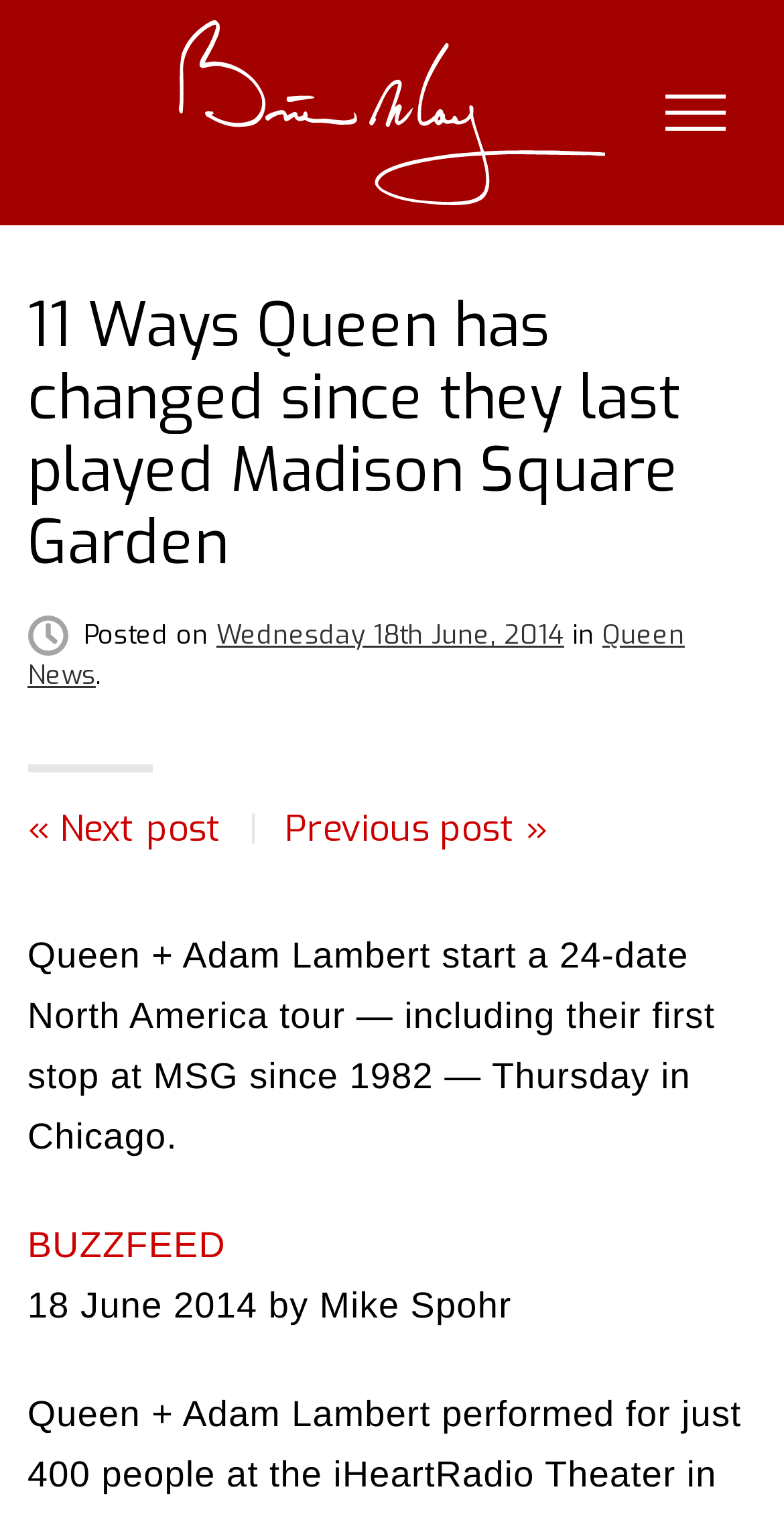What is the date of the latest article?
From the screenshot, provide a brief answer in one word or phrase.

18 June 2014